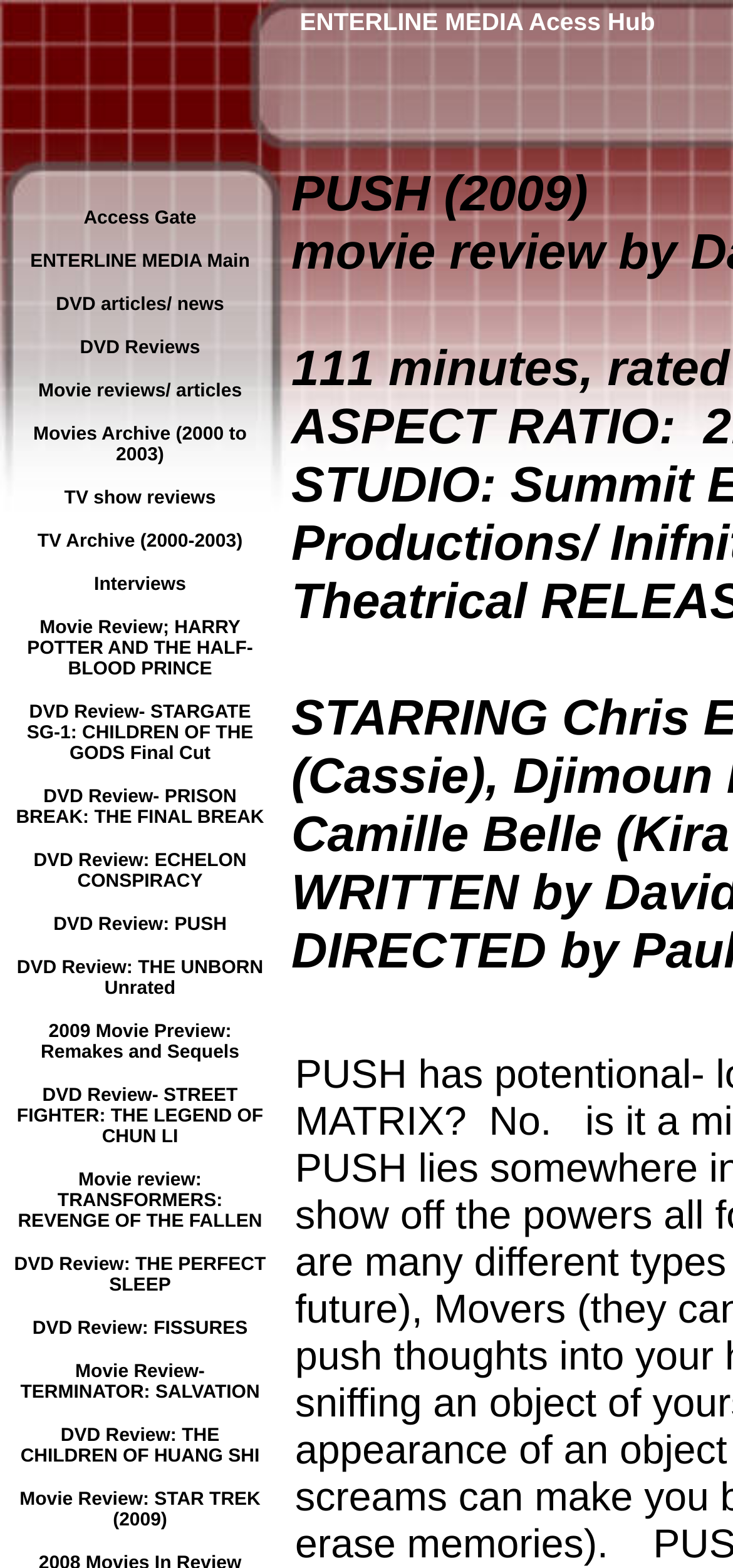Locate the bounding box coordinates of the element that should be clicked to execute the following instruction: "visit nextgen".

None